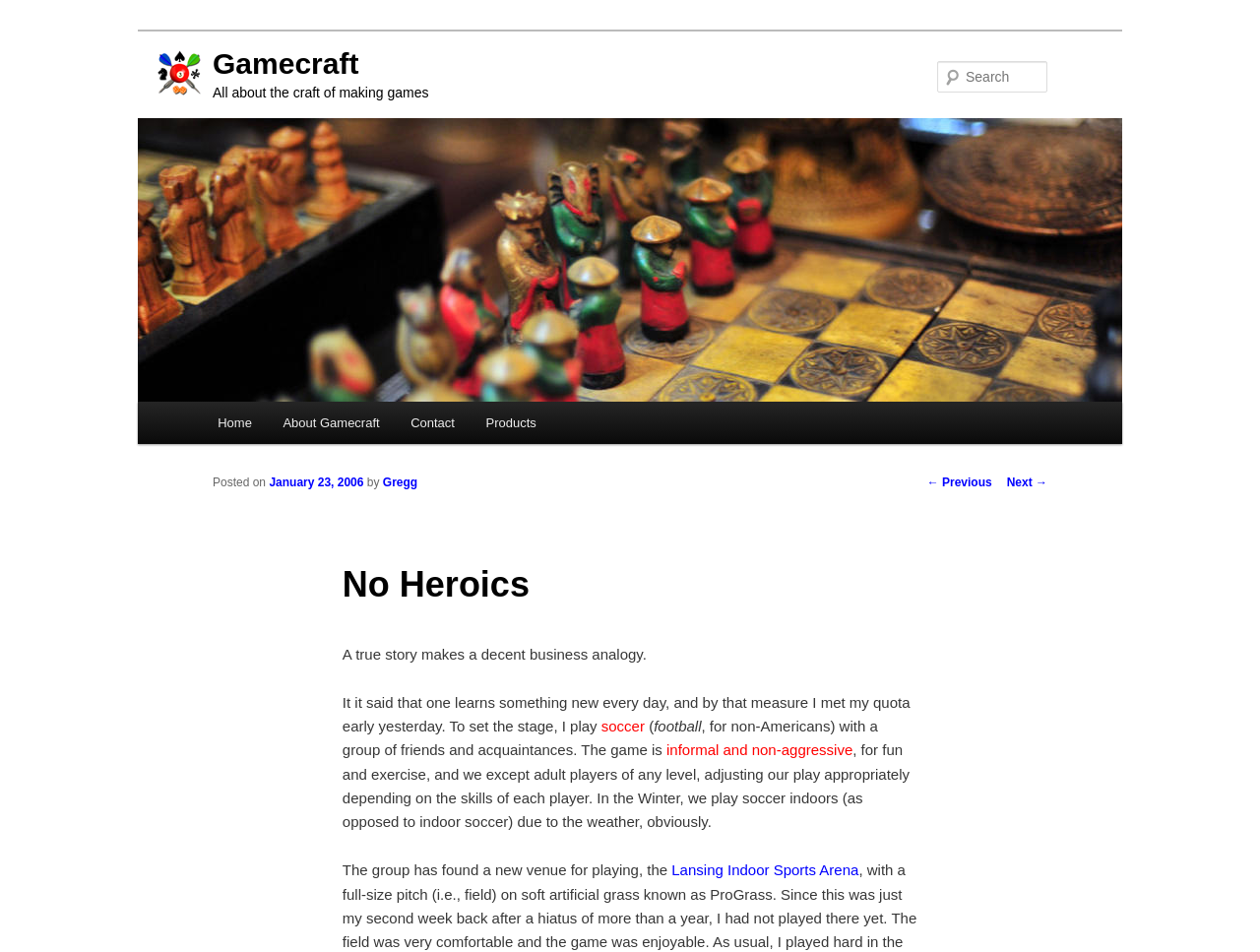Locate the coordinates of the bounding box for the clickable region that fulfills this instruction: "Search for something".

[0.744, 0.064, 0.831, 0.097]